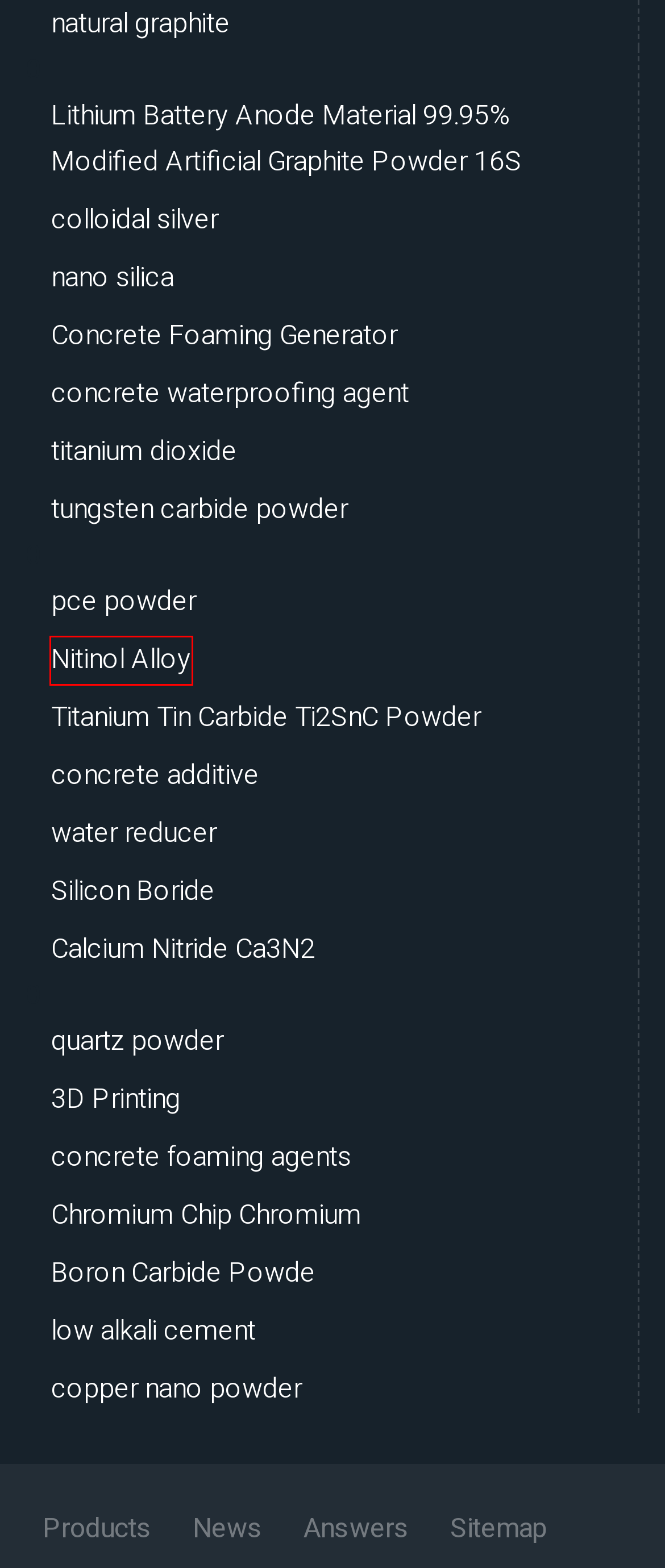Consider the screenshot of a webpage with a red bounding box around an element. Select the webpage description that best corresponds to the new page after clicking the element inside the red bounding box. Here are the candidates:
A. natural graphite_designerstudiostore.com | Nanomaterials, Chemical
B. concrete waterproofing agent_designerstudiostore.com | Nanomaterials, Chemical
C. Silicon Boride_designerstudiostore.com | Nanomaterials, Chemical
D. Answers_designerstudiostore.com | Nanomaterials, Chemical
E. concrete additive_designerstudiostore.com | Nanomaterials, Chemical
F. copper nano powder_designerstudiostore.com | Nanomaterials, Chemical
G. low alkali cement_designerstudiostore.com | Nanomaterials, Chemical
H. Nitinol Alloy_designerstudiostore.com | Nanomaterials, Chemical

H